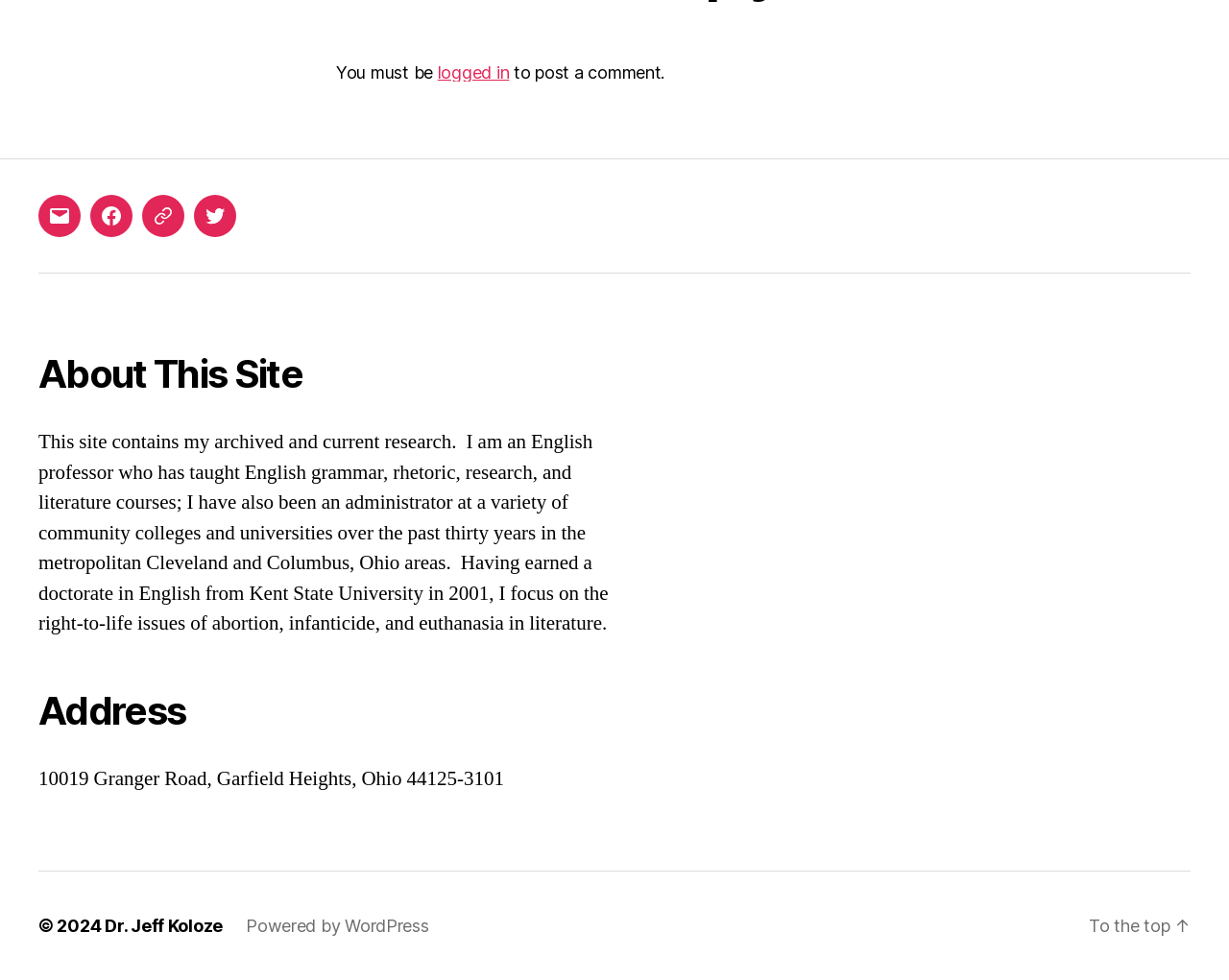Could you provide the bounding box coordinates for the portion of the screen to click to complete this instruction: "view About This Site"?

[0.031, 0.358, 0.523, 0.407]